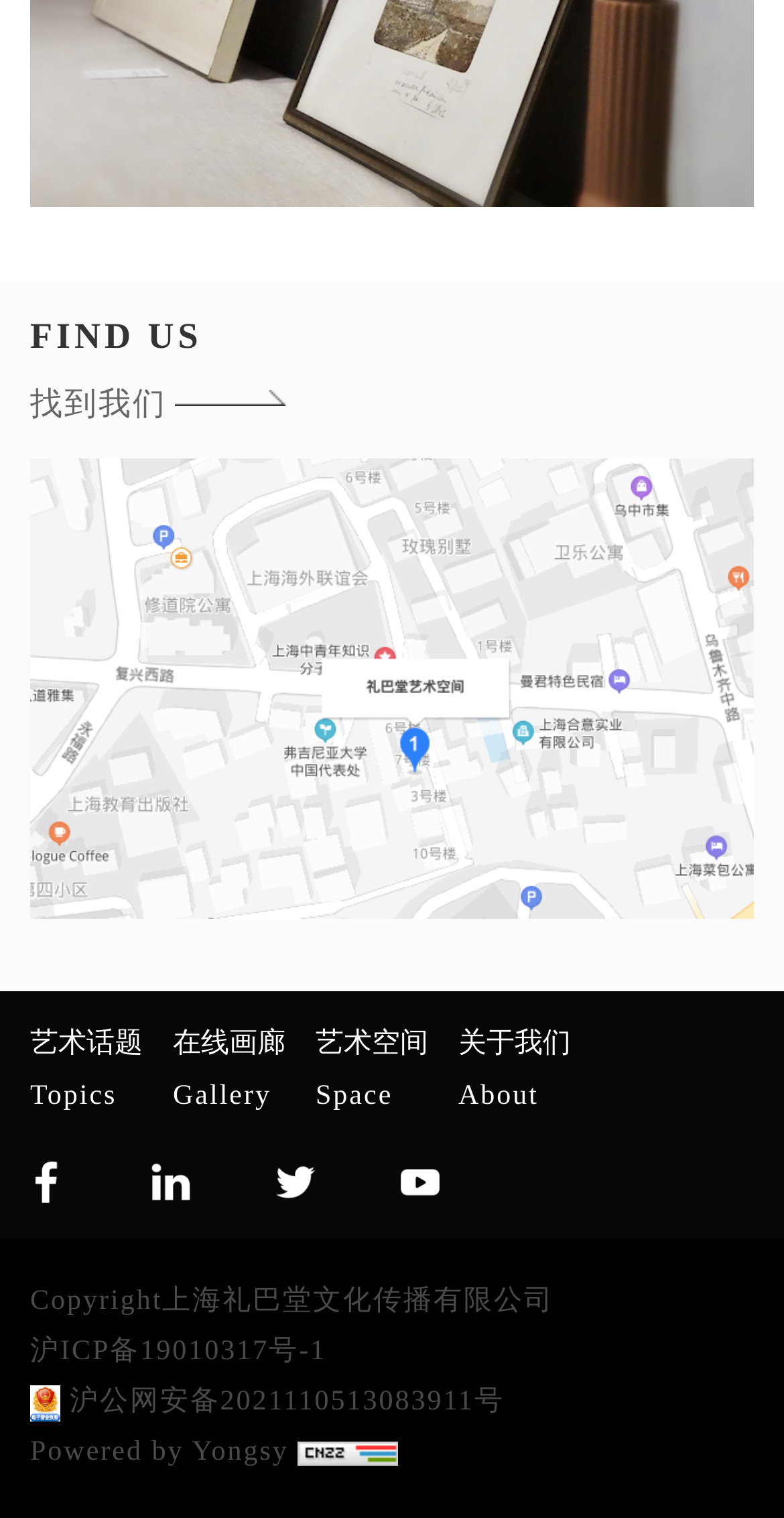Please give a short response to the question using one word or a phrase:
What is the purpose of the '找到我们' link?

To find the location